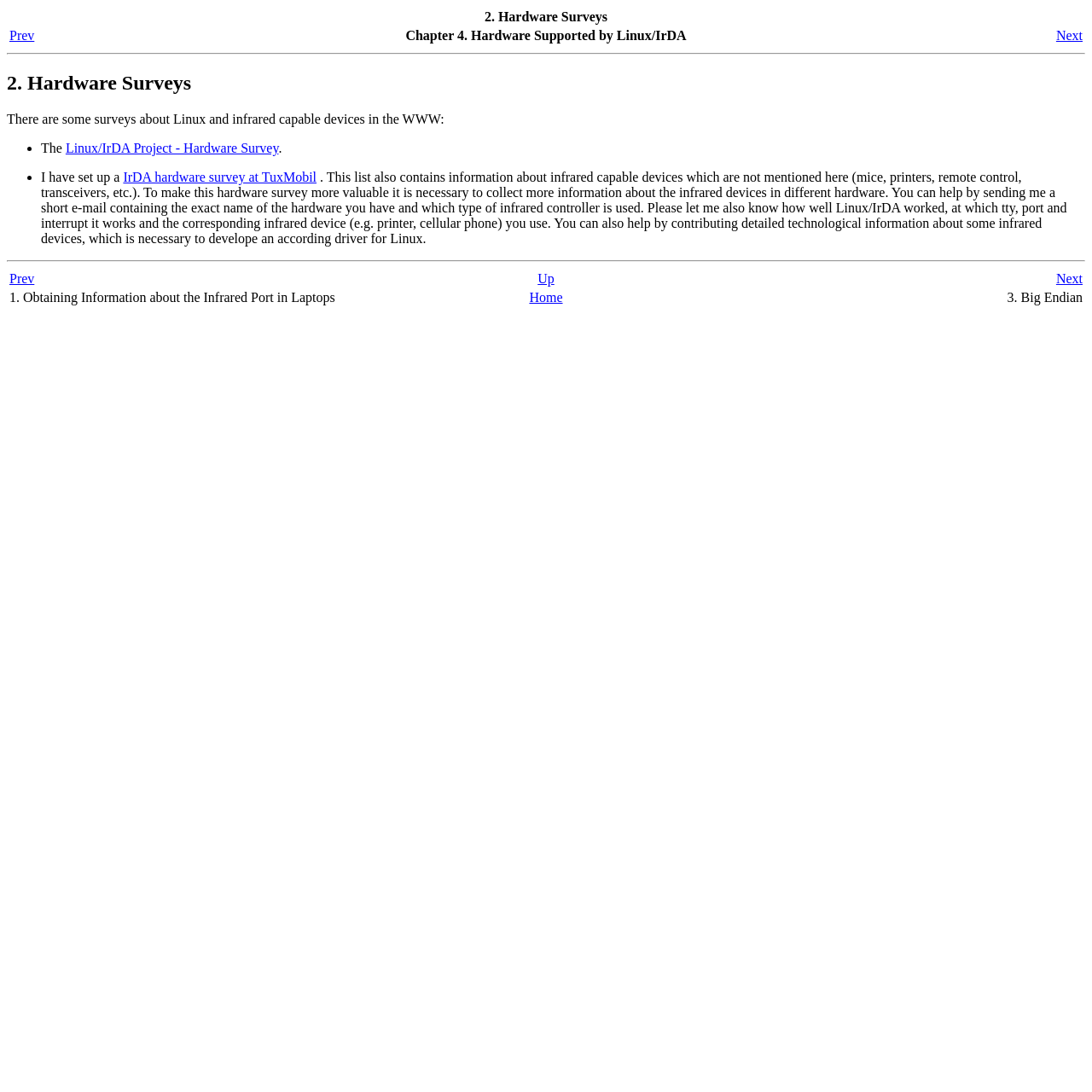Based on the visual content of the image, answer the question thoroughly: How can users contribute to the hardware survey?

According to the webpage, users can contribute to the hardware survey by sending a short email containing information about their hardware, including the exact name of the hardware, the type of infrared controller used, and how well Linux/IrDA worked with the hardware.